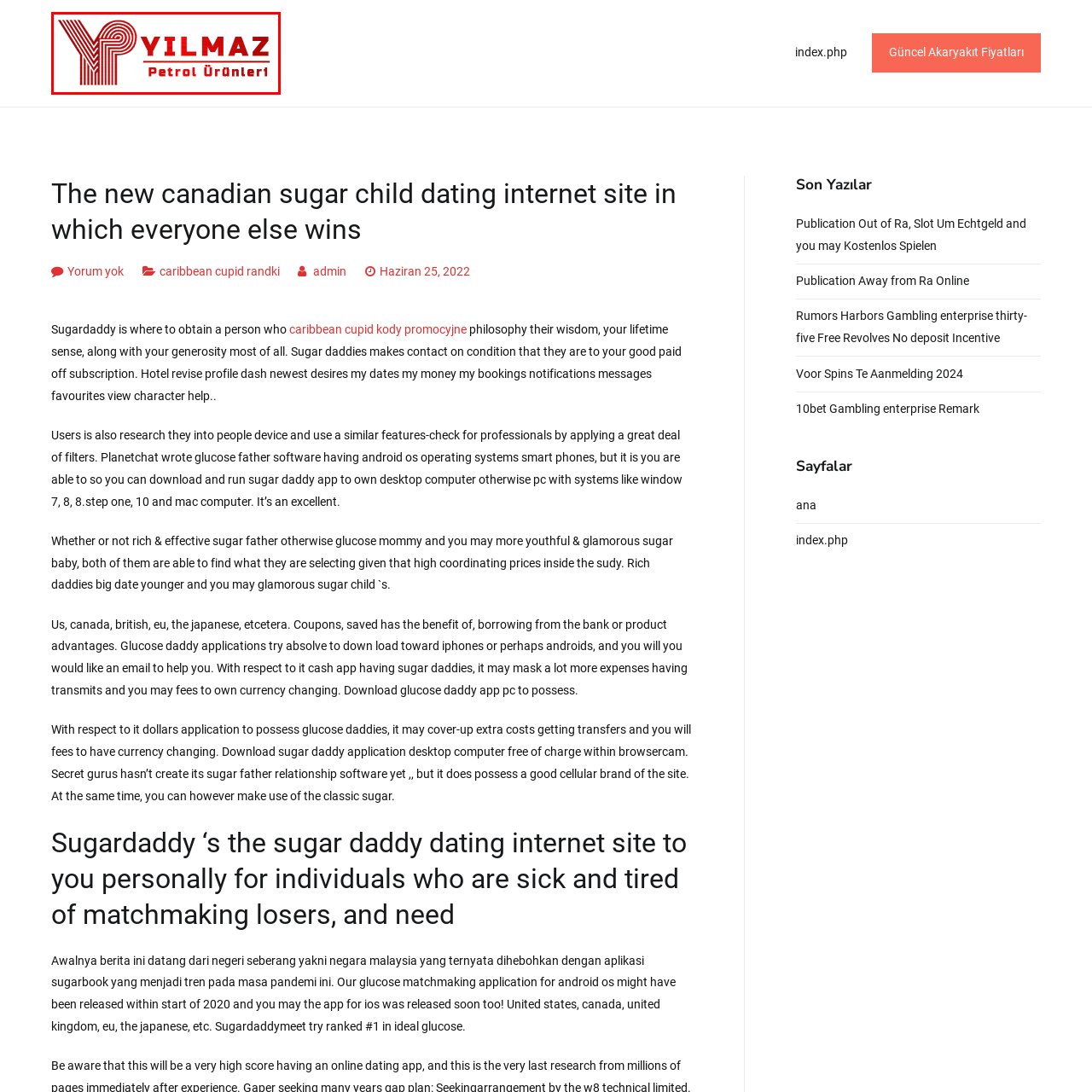What does 'Petrol Ürünleri' translate to in English?
Look at the image framed by the red bounding box and provide an in-depth response.

The caption provides the translation of 'Petrol Ürünleri' as 'Petroleum Products' in Turkish, which is the language of the brand's origin.